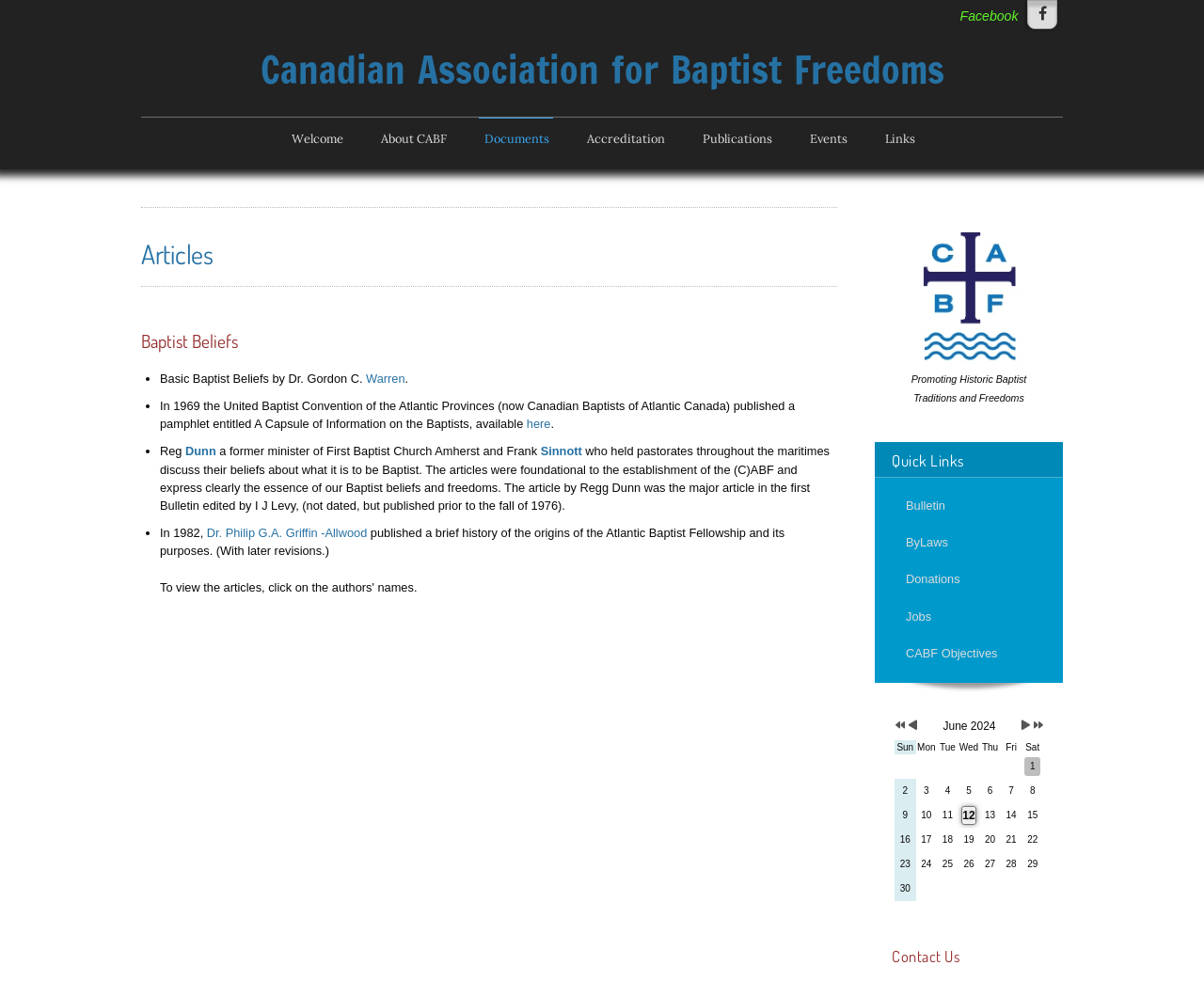Using the elements shown in the image, answer the question comprehensively: What is the name of the organization?

The name of the organization can be found in the top-left corner of the webpage, where it is written in bold font as 'Canadian Association for Baptist Freedoms'.